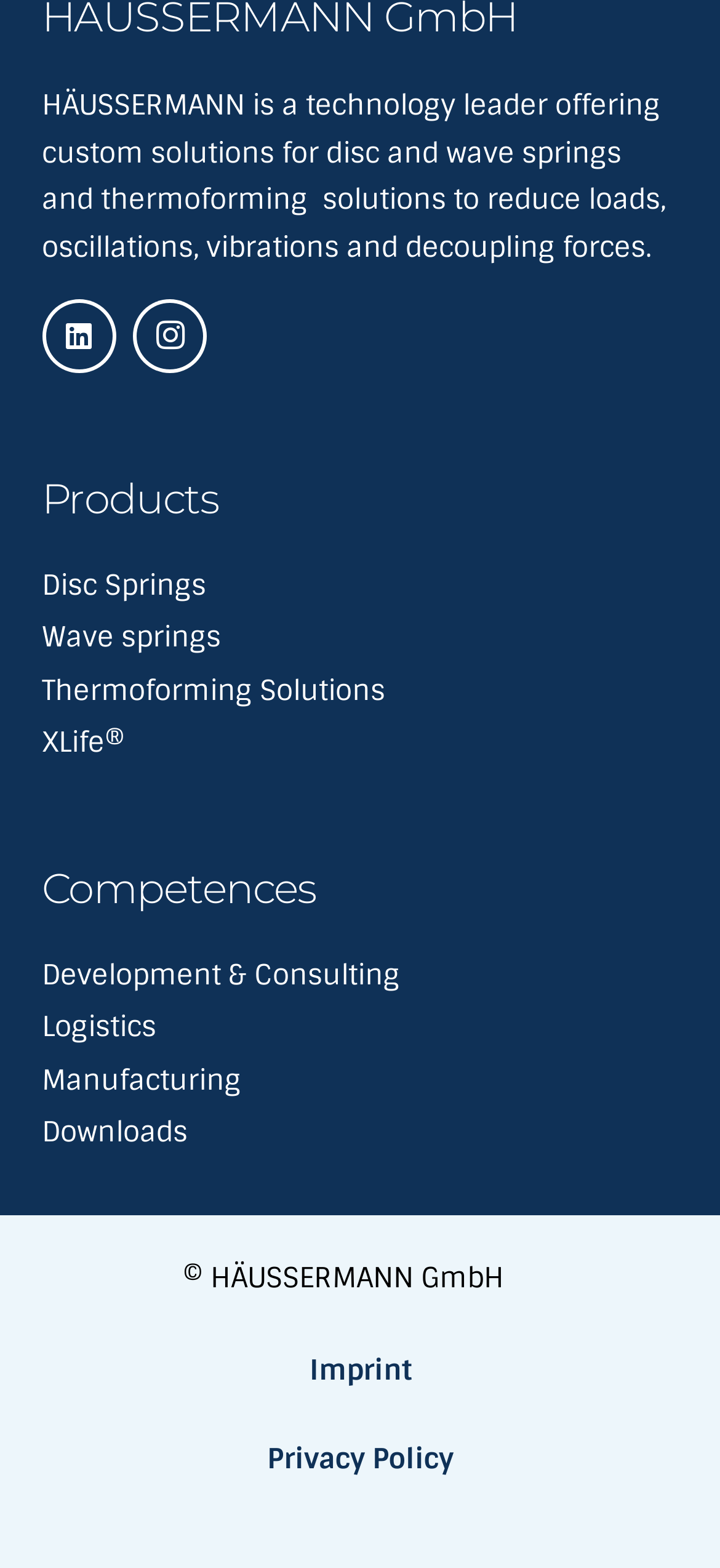Locate the bounding box coordinates of the area where you should click to accomplish the instruction: "View disc springs products".

[0.058, 0.362, 0.286, 0.385]